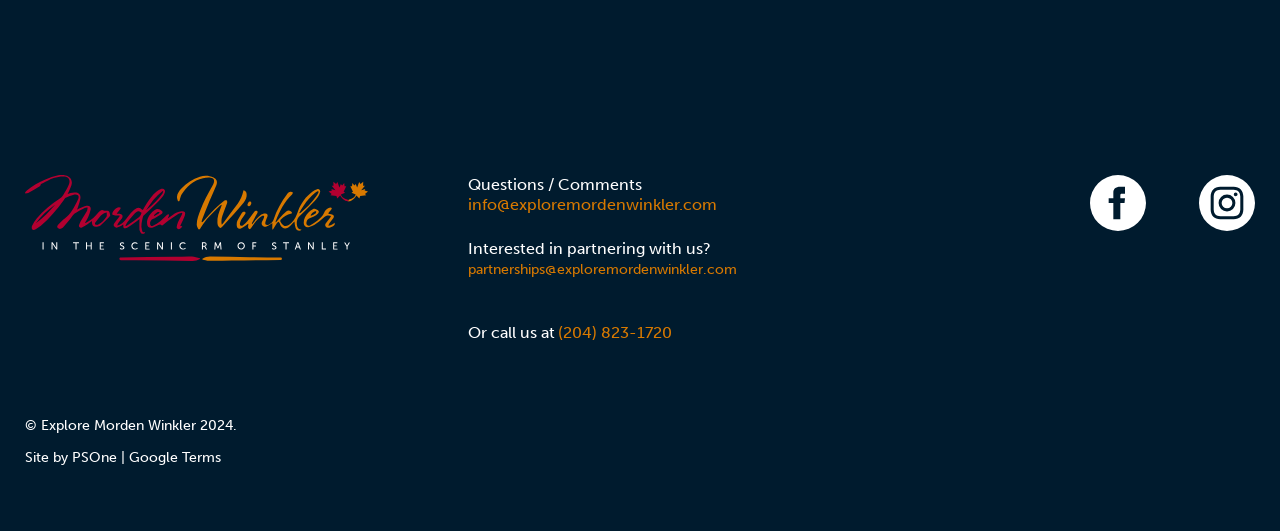Find the bounding box coordinates for the UI element that matches this description: "(204) 823-1720".

[0.436, 0.608, 0.525, 0.644]